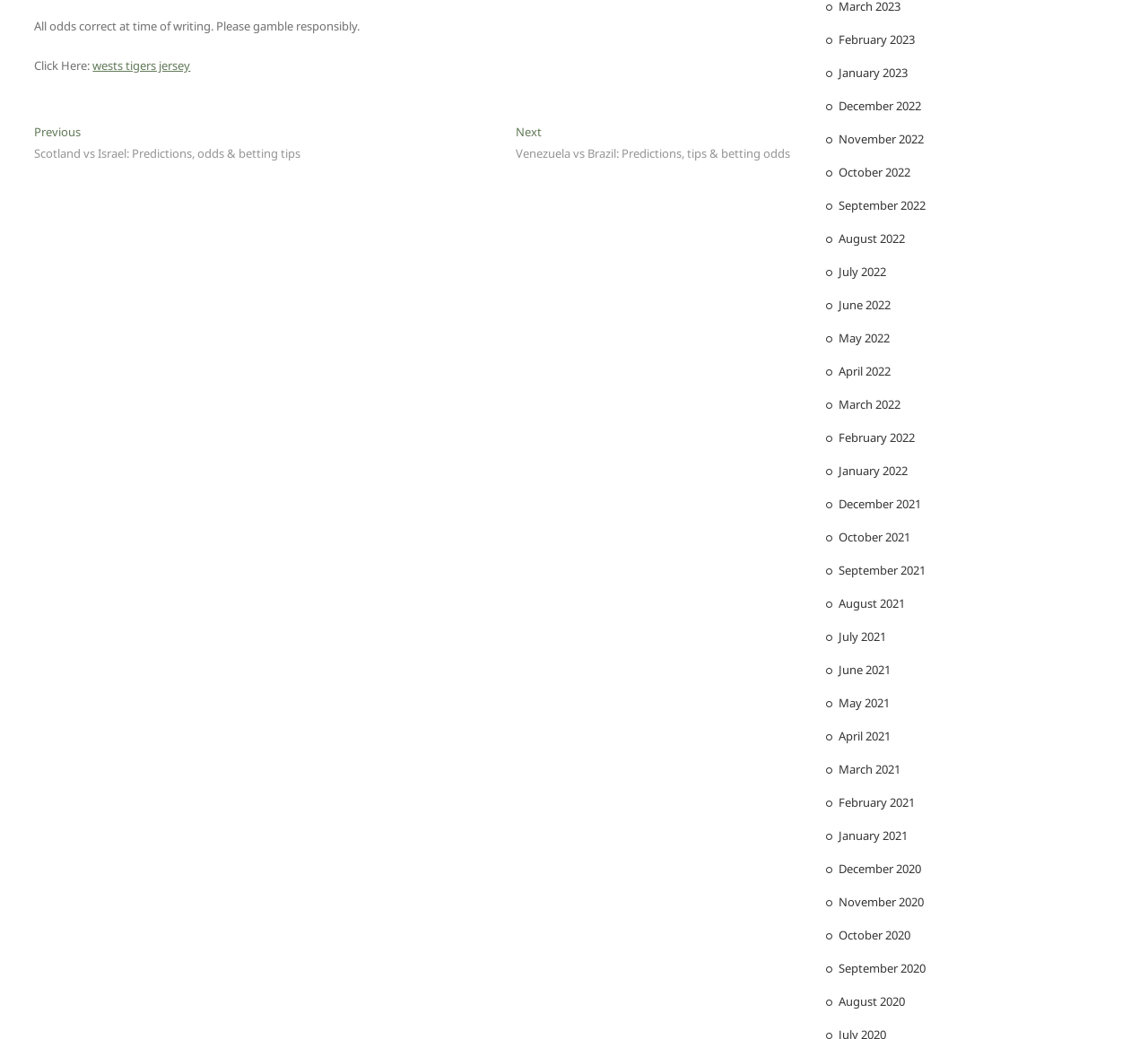How many links are there in the post navigation section?
Examine the screenshot and reply with a single word or phrase.

2